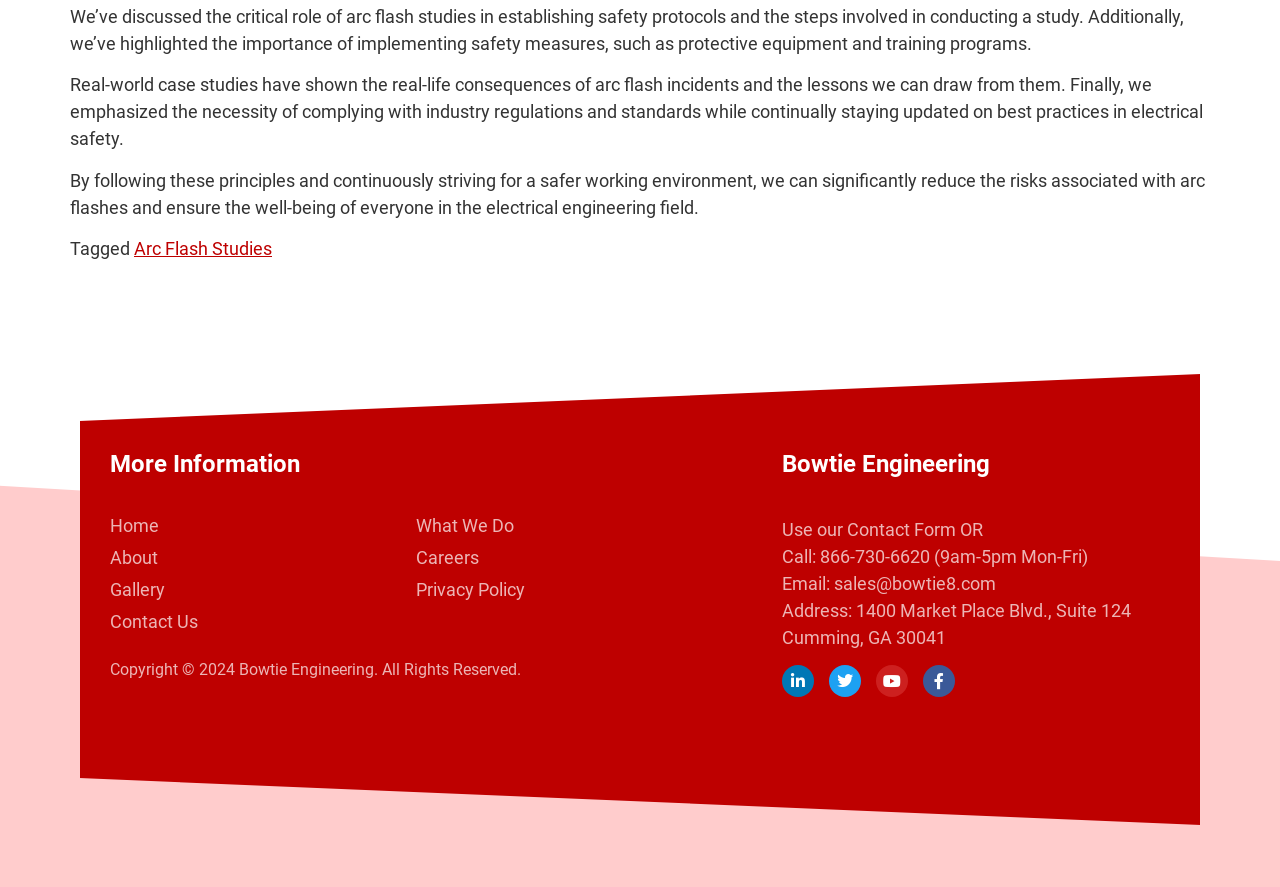How many navigation links are there?
Please respond to the question with a detailed and informative answer.

There are seven navigation links located at the top of the webpage, which are 'Home', 'About', 'Gallery', 'Contact Us', 'What We Do', 'Careers', and 'Privacy Policy'.